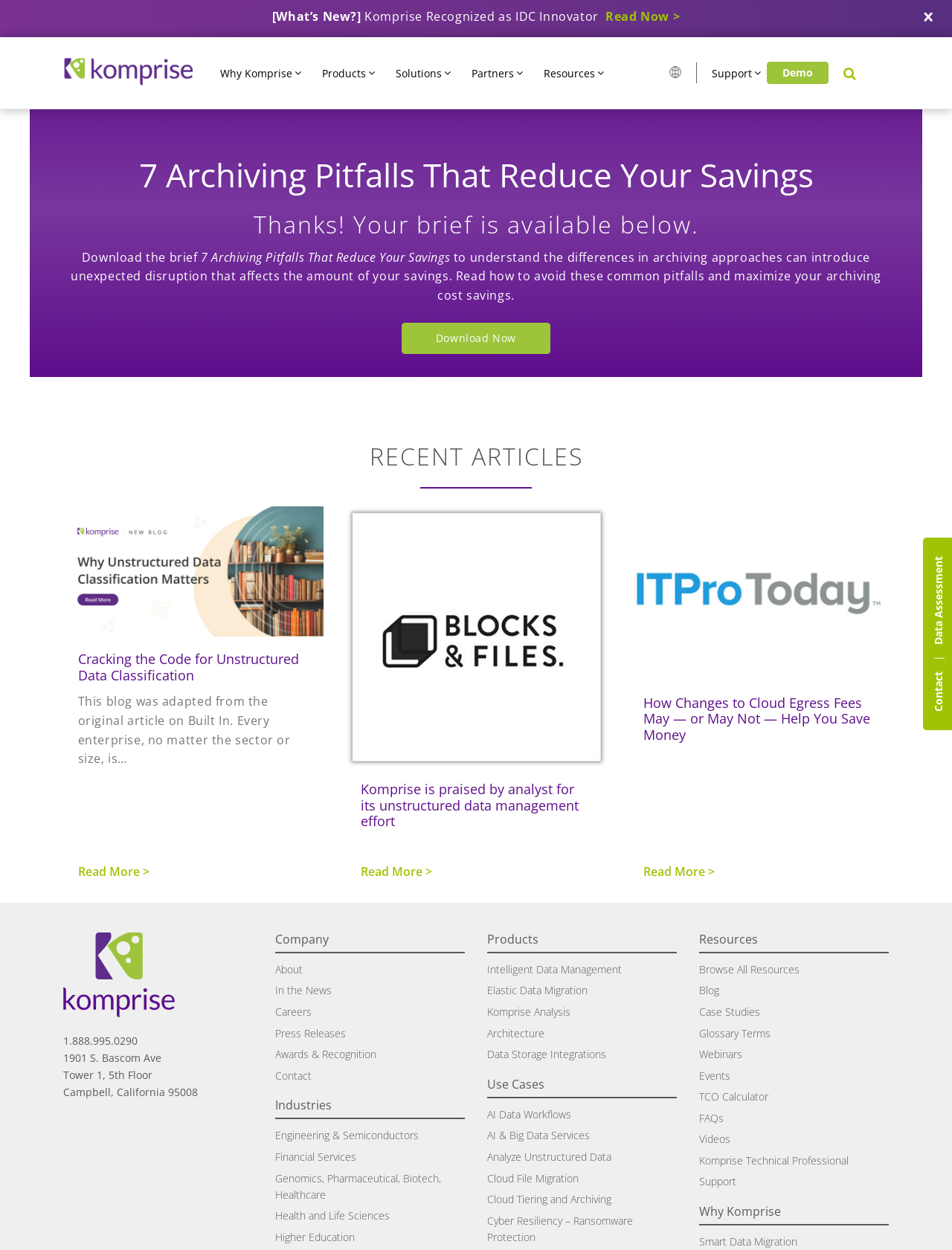Determine the bounding box coordinates for the area you should click to complete the following instruction: "Read the 'Komprise is praised by analyst for its unstructured data management effort' article".

[0.363, 0.405, 0.637, 0.683]